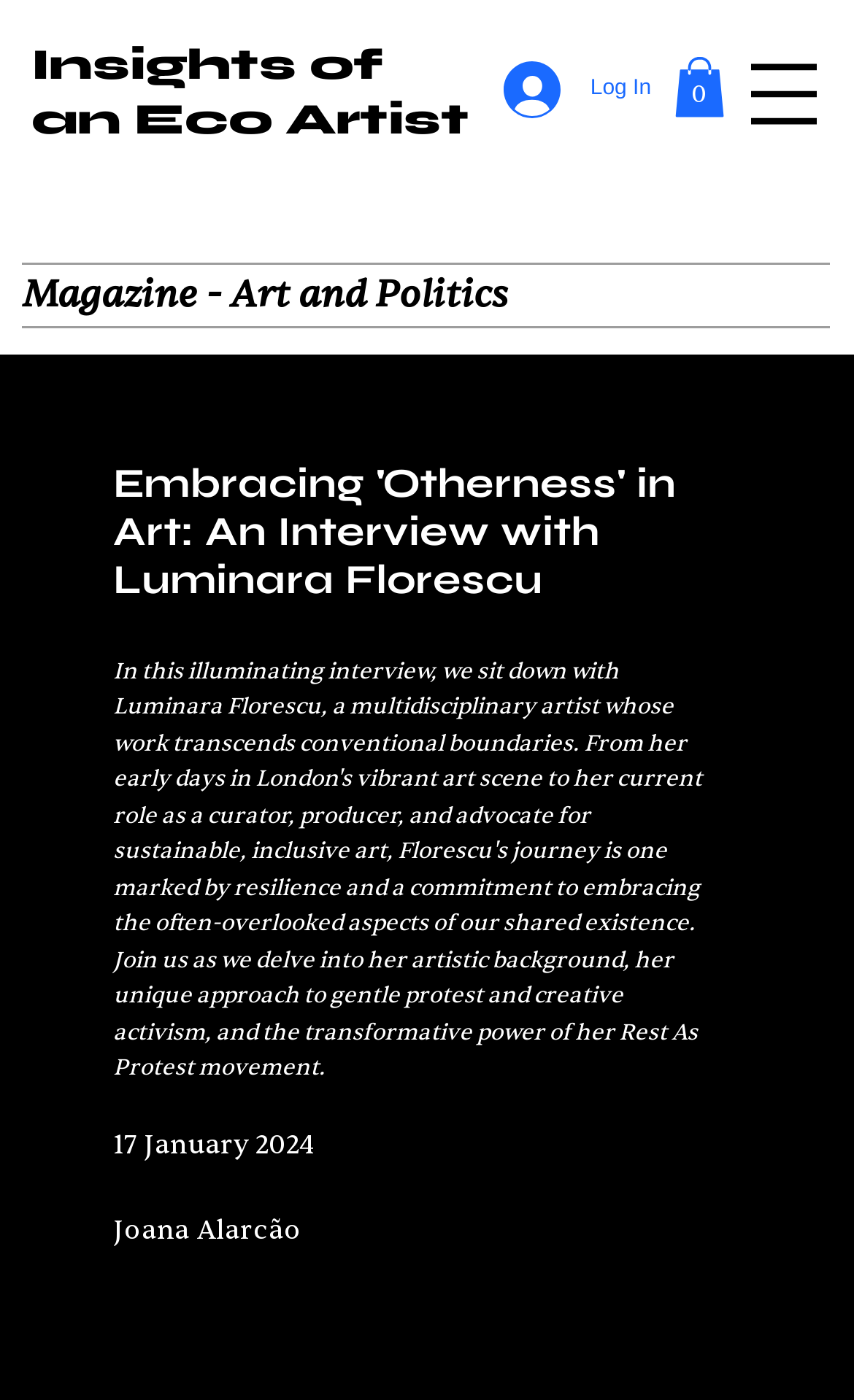Please provide a one-word or short phrase answer to the question:
Who is the author of the article?

Joana Alarcão